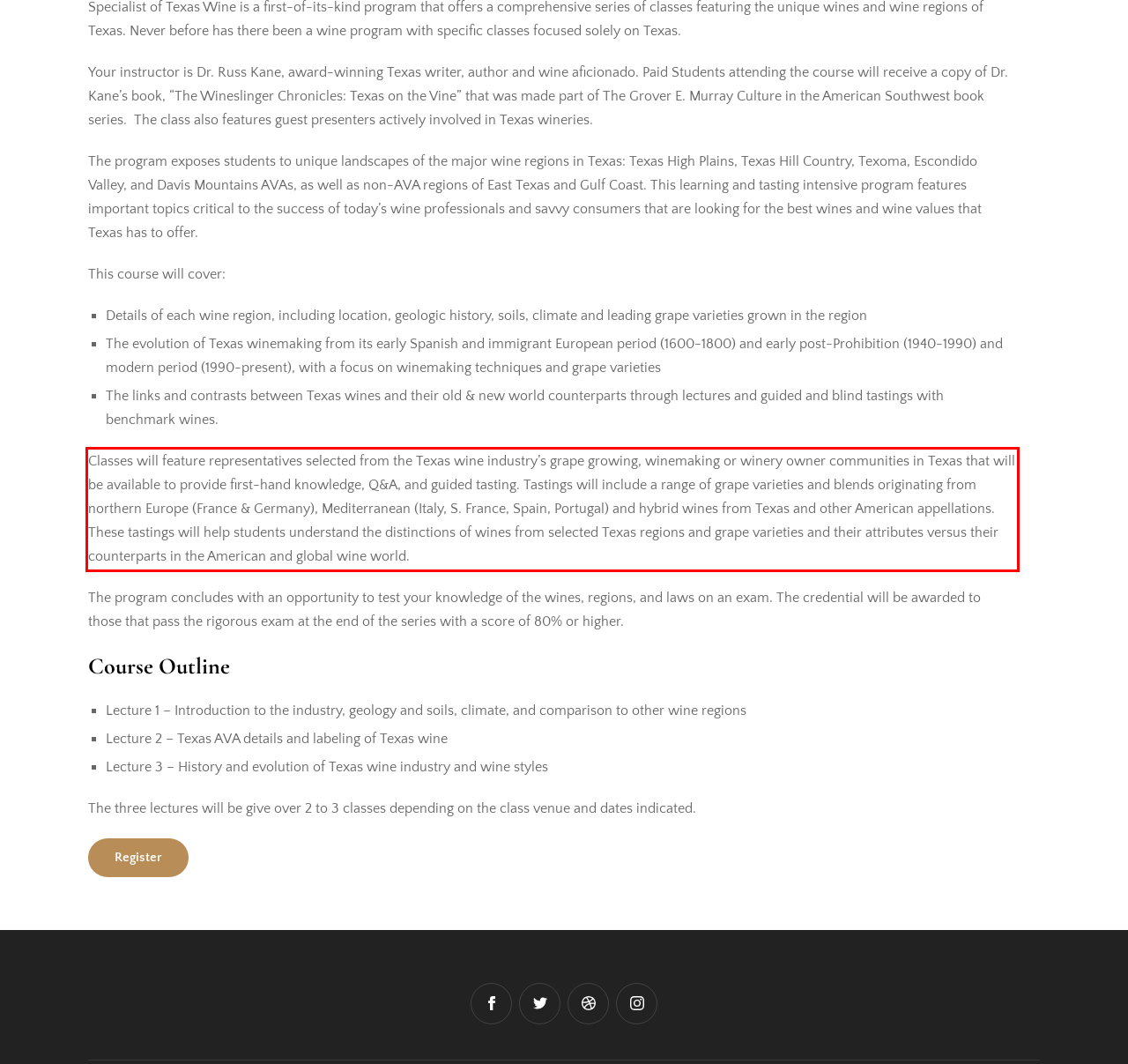Please examine the webpage screenshot and extract the text within the red bounding box using OCR.

Classes will feature representatives selected from the Texas wine industry’s grape growing, winemaking or winery owner communities in Texas that will be available to provide first-hand knowledge, Q&A, and guided tasting. Tastings will include a range of grape varieties and blends originating from northern Europe (France & Germany), Mediterranean (Italy, S. France, Spain, Portugal) and hybrid wines from Texas and other American appellations. These tastings will help students understand the distinctions of wines from selected Texas regions and grape varieties and their attributes versus their counterparts in the American and global wine world.